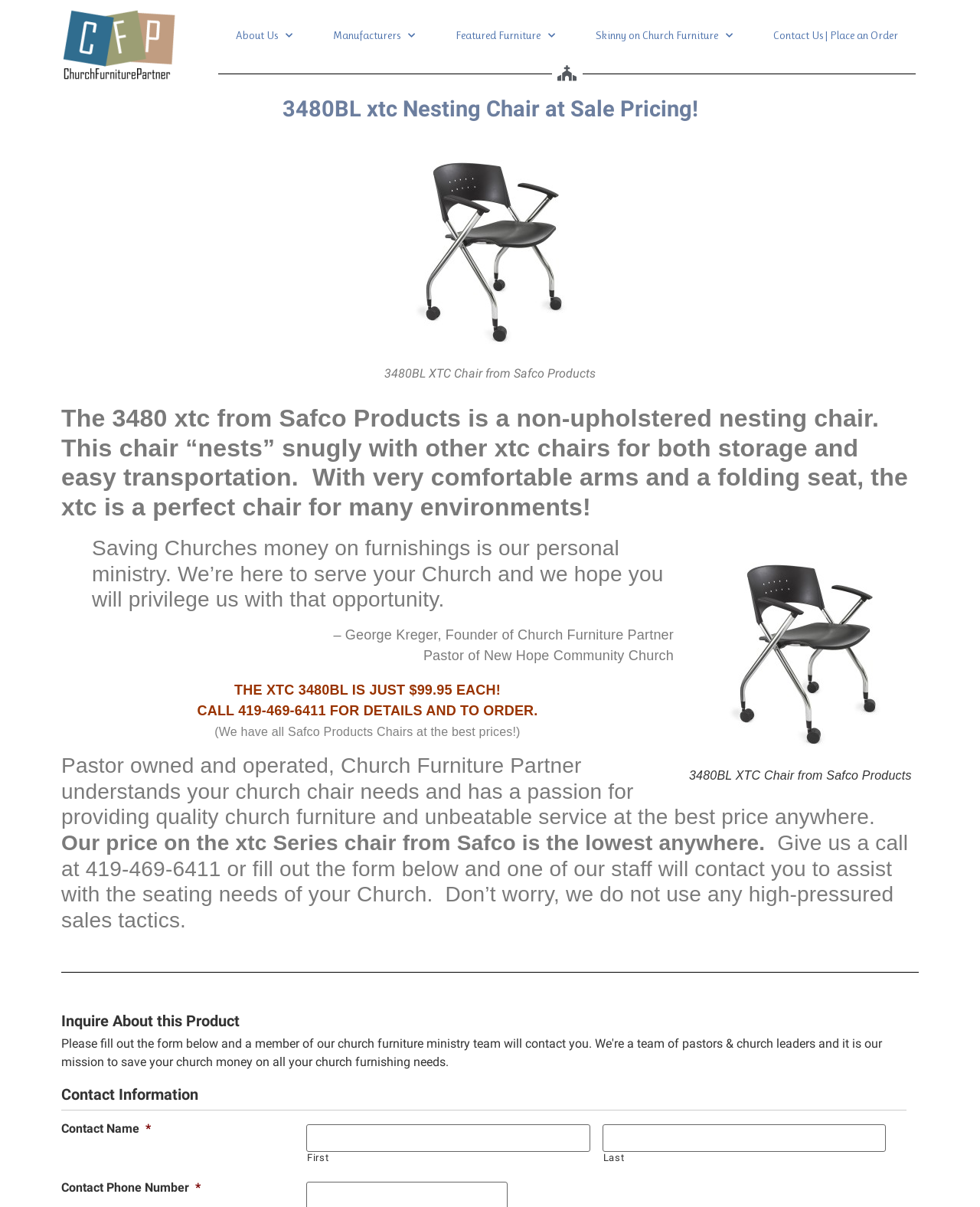Please find the bounding box coordinates for the clickable element needed to perform this instruction: "Fill out the 'Contact Information' form".

[0.313, 0.932, 0.602, 0.954]